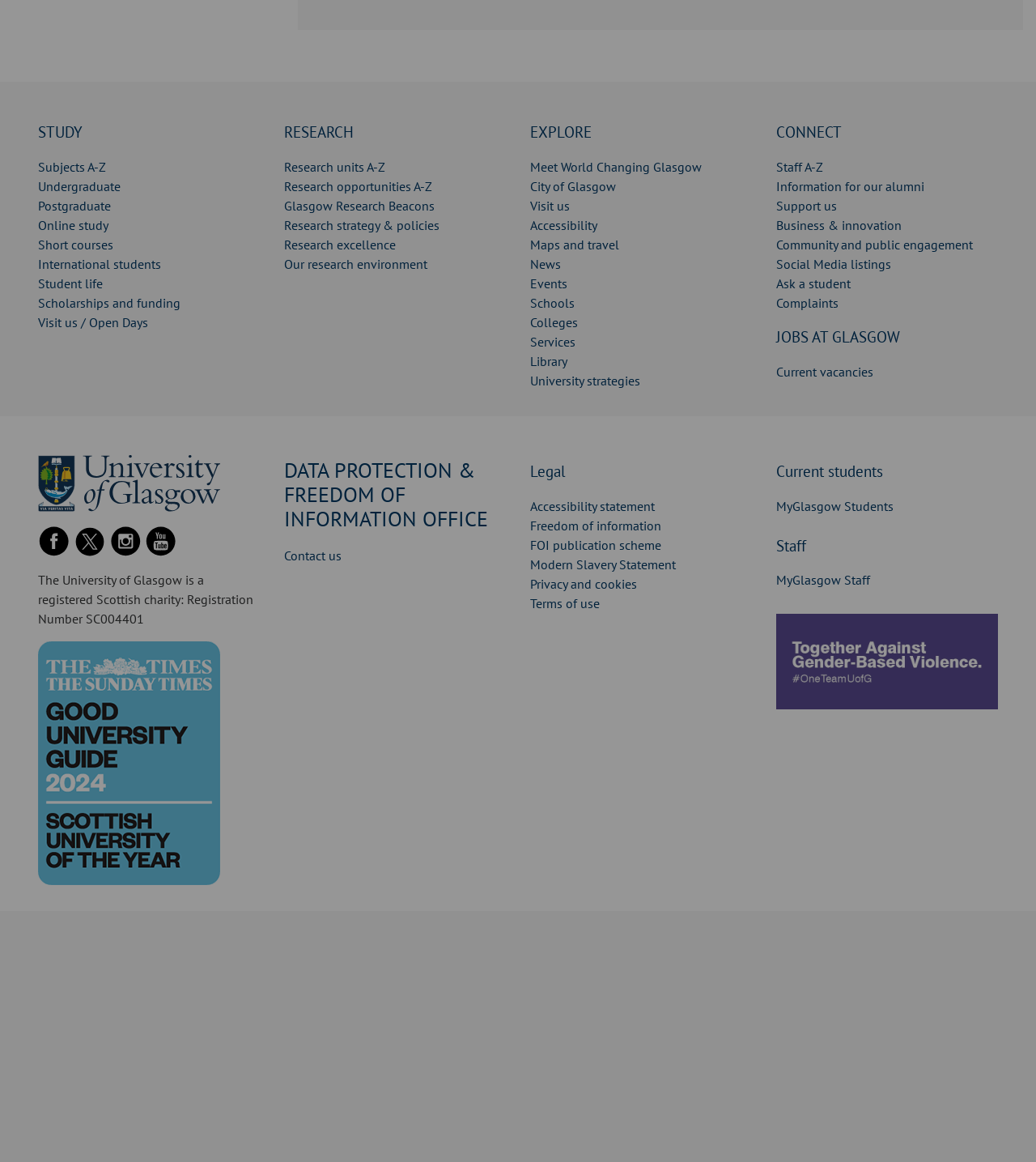Show the bounding box coordinates for the HTML element described as: "VISIT careerpage".

None